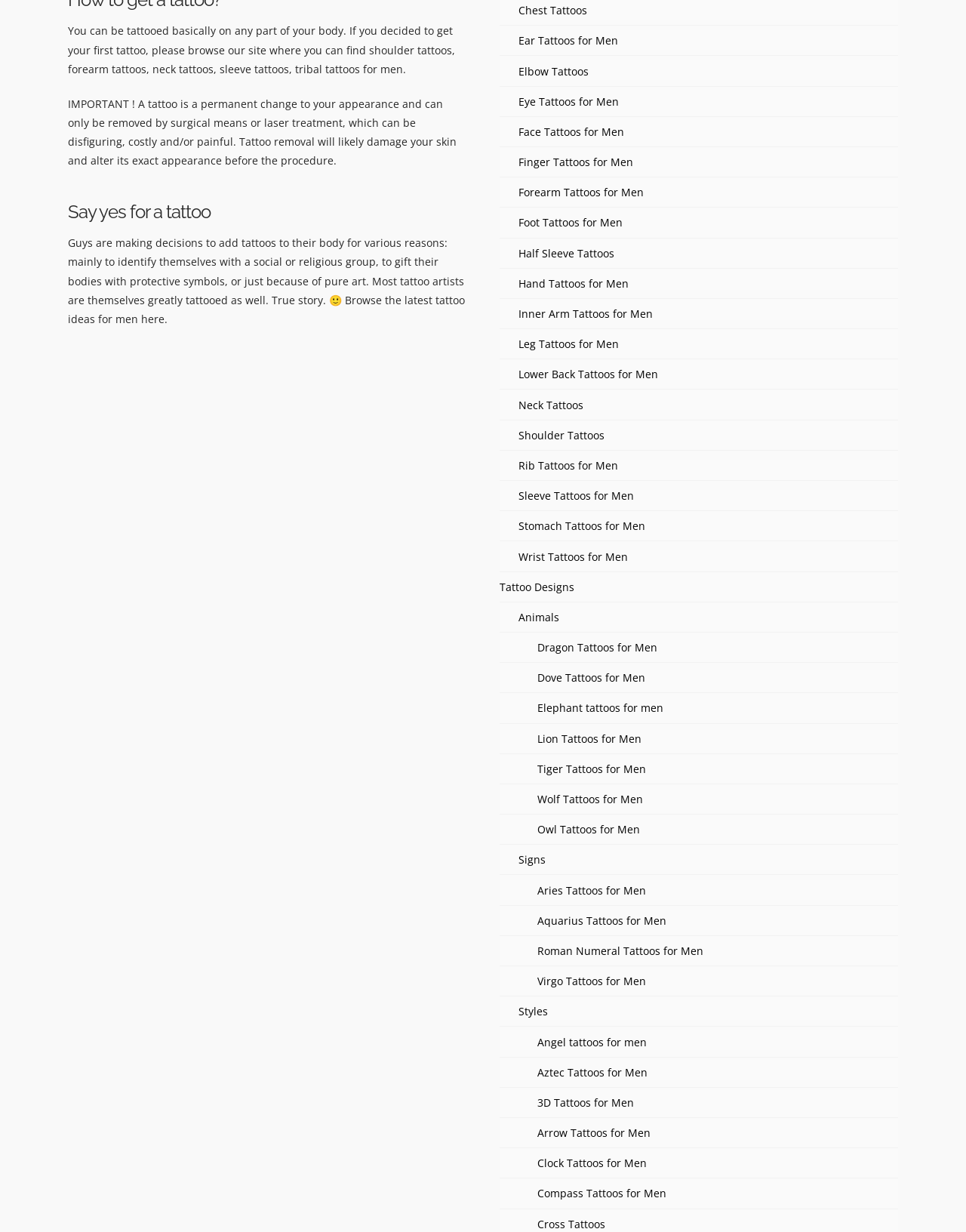Please find the bounding box coordinates of the element that needs to be clicked to perform the following instruction: "View dragon tattoos for men". The bounding box coordinates should be four float numbers between 0 and 1, represented as [left, top, right, bottom].

[0.556, 0.519, 0.68, 0.532]